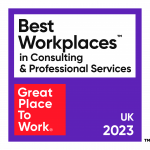What is the focus of Create: Schools?
Based on the image, please offer an in-depth response to the question.

The caption emphasizes Create: Schools' focus on teamwork, employee satisfaction, and the overall well-being of its staff, making it an exemplary model in the industry, which is reflected in their recognition as a 'Great Place to Work'.